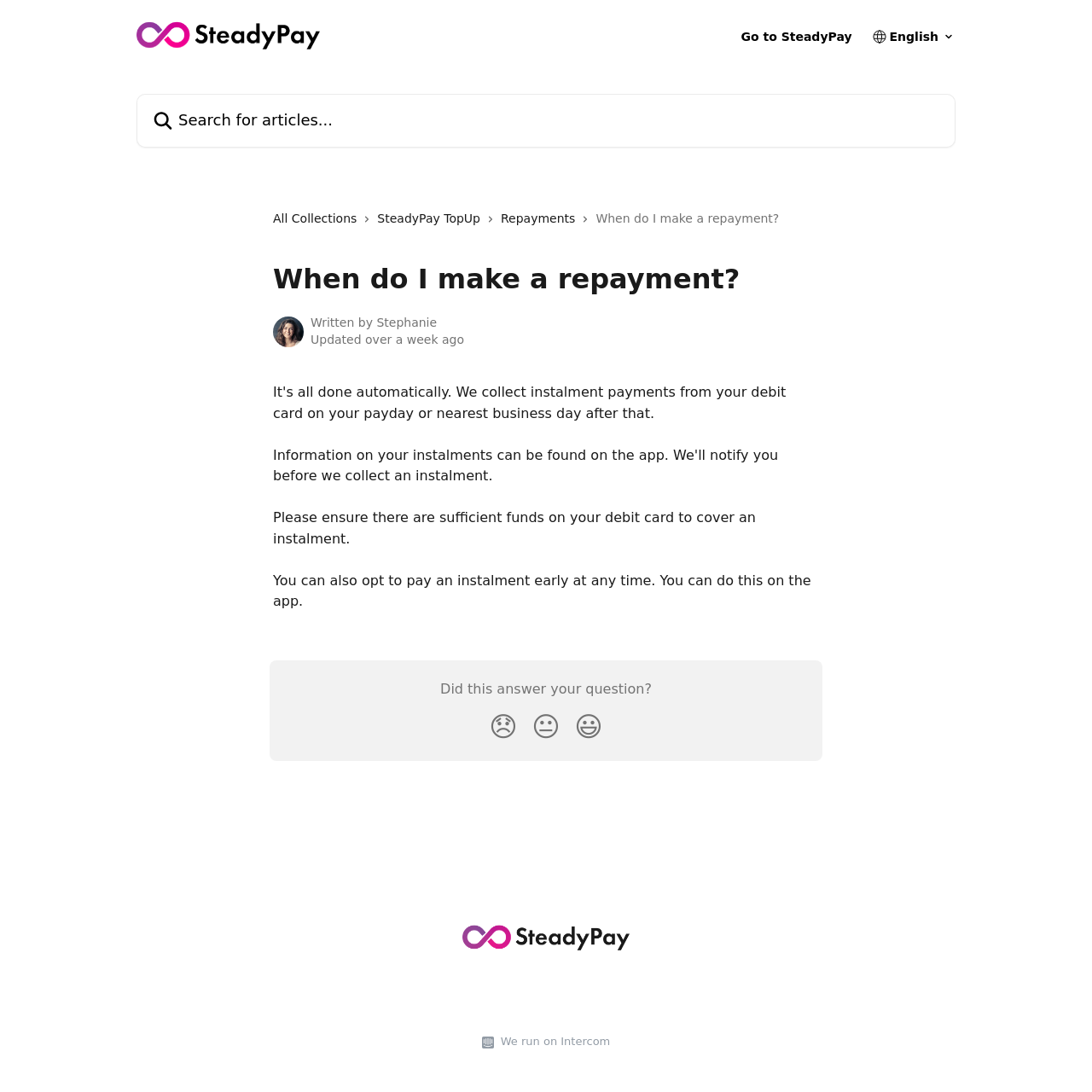Identify the bounding box coordinates for the element you need to click to achieve the following task: "Click on Repayments". The coordinates must be four float values ranging from 0 to 1, formatted as [left, top, right, bottom].

[0.459, 0.191, 0.533, 0.209]